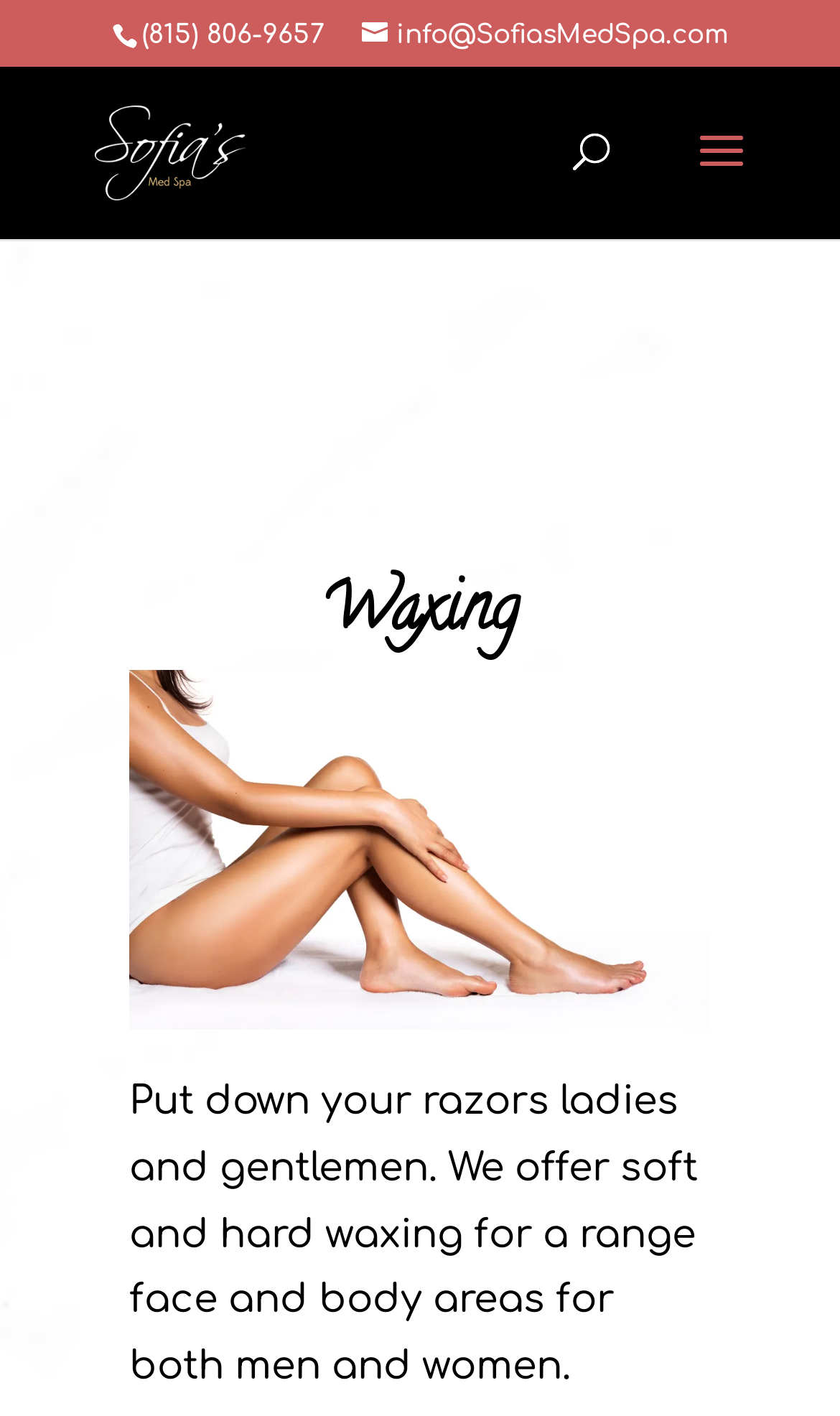What is the phone number of Sofia's Med Spa?
Respond to the question with a well-detailed and thorough answer.

I found the phone number by looking at the static text element with the bounding box coordinates [0.169, 0.014, 0.387, 0.035], which contains the phone number '(815) 806-9657'.